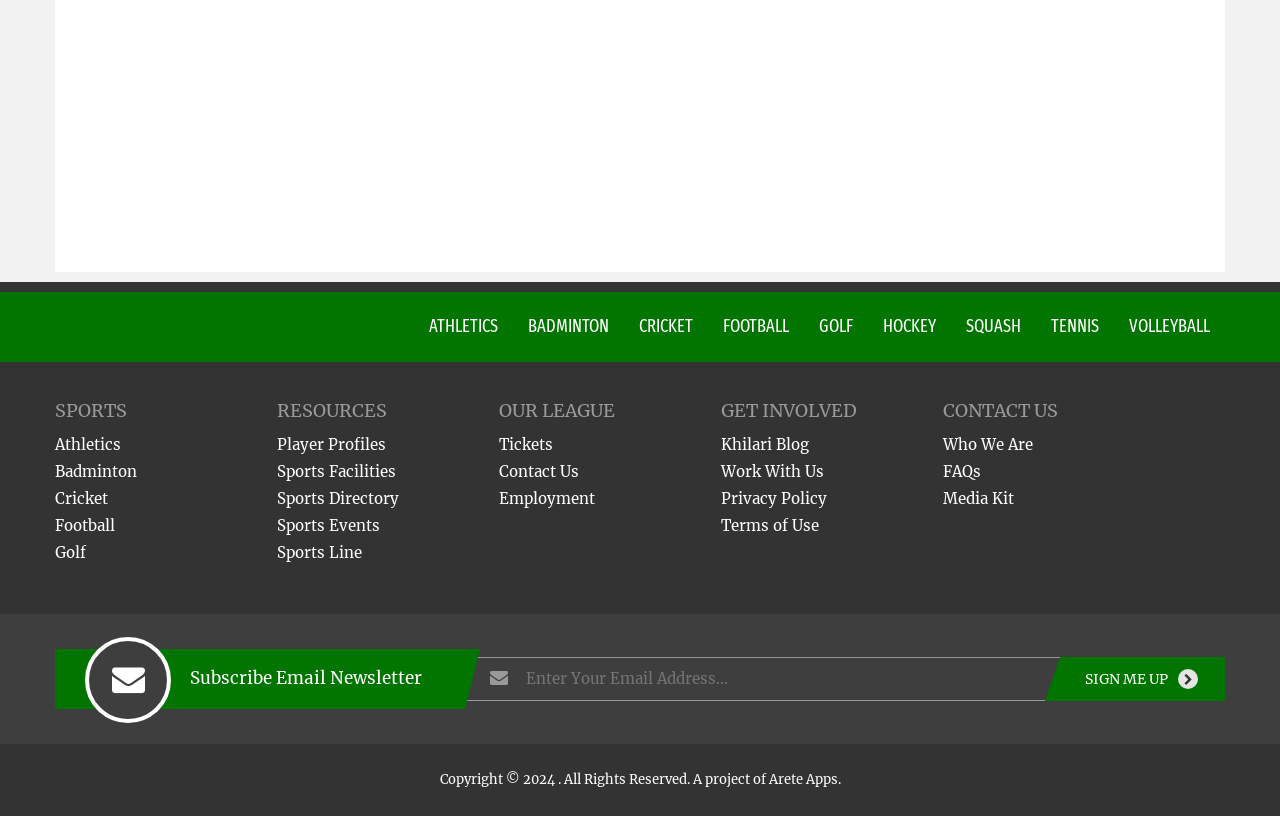Locate the UI element described as follows: "Join". Return the bounding box coordinates as four float numbers between 0 and 1 in the order [left, top, right, bottom].

None